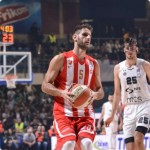Provide your answer in one word or a succinct phrase for the question: 
What is the atmosphere of the match?

Energetic